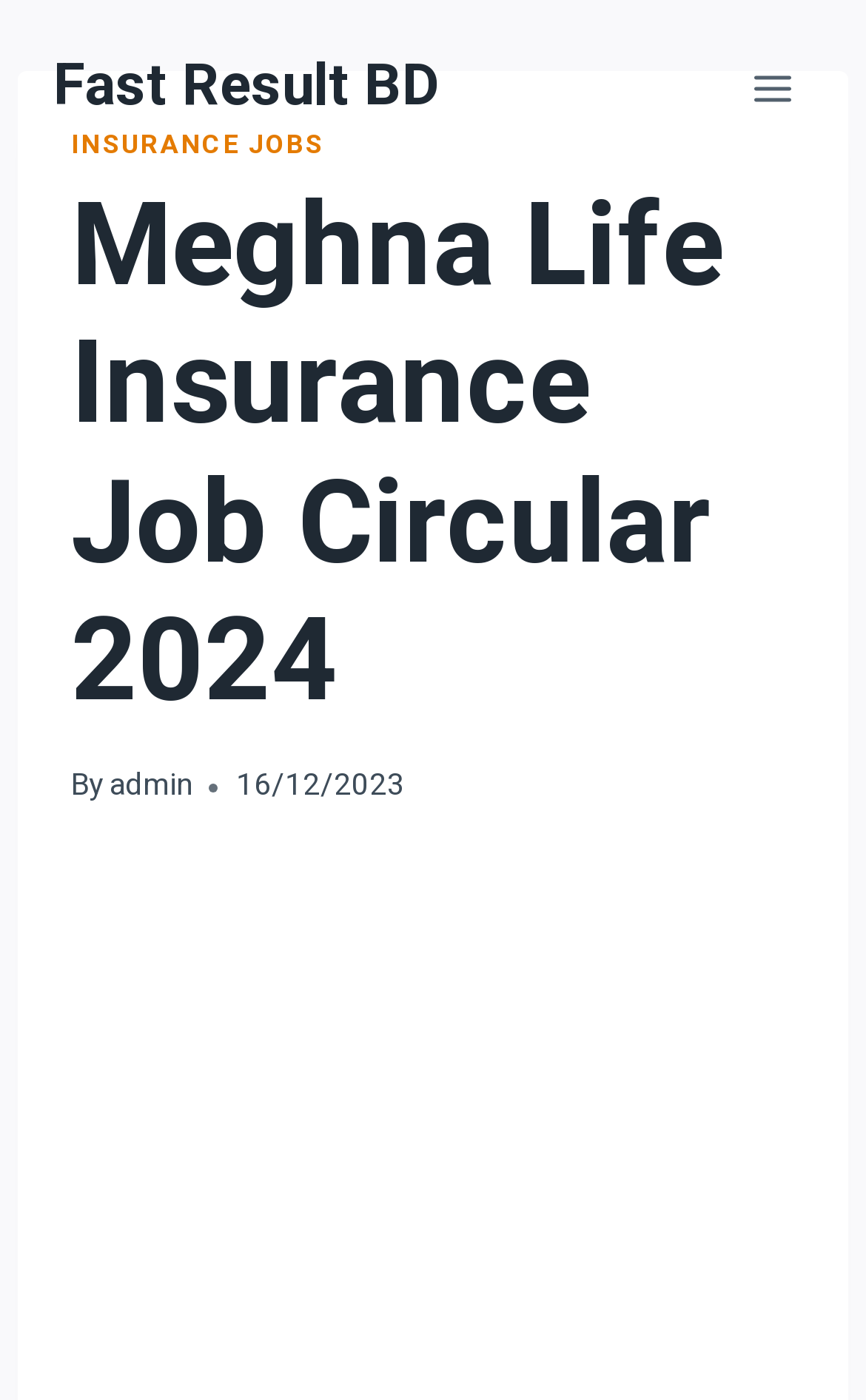What is the category of the job?
Answer with a single word or phrase by referring to the visual content.

INSURANCE JOBS